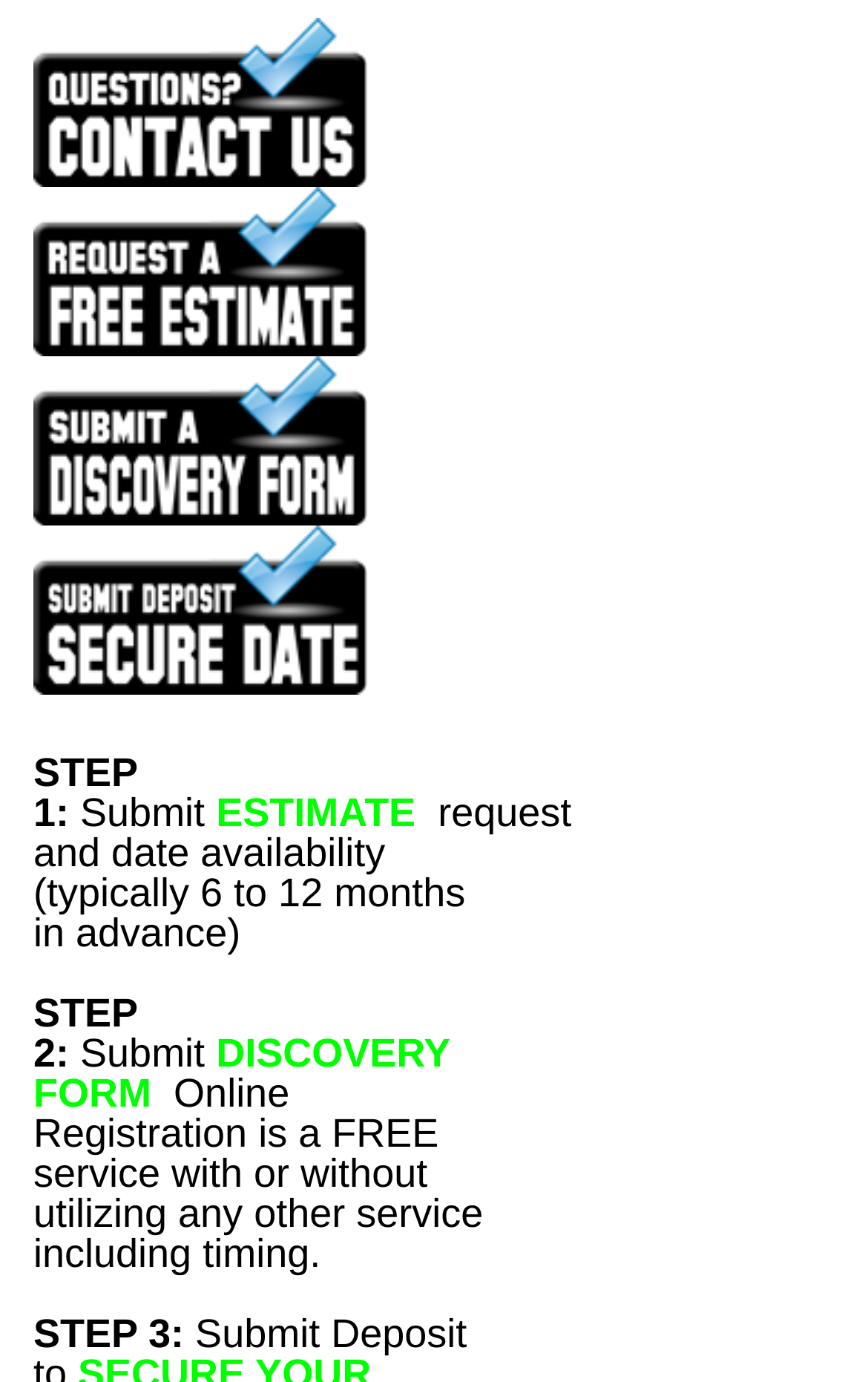Refer to the image and answer the question with as much detail as possible: What is the name of the form in STEP 2?

I looked at the link next to the 'STEP 2:' link, which says 'DISCOVERY FORM', indicating that the name of the form in STEP 2 is DISCOVERY FORM.